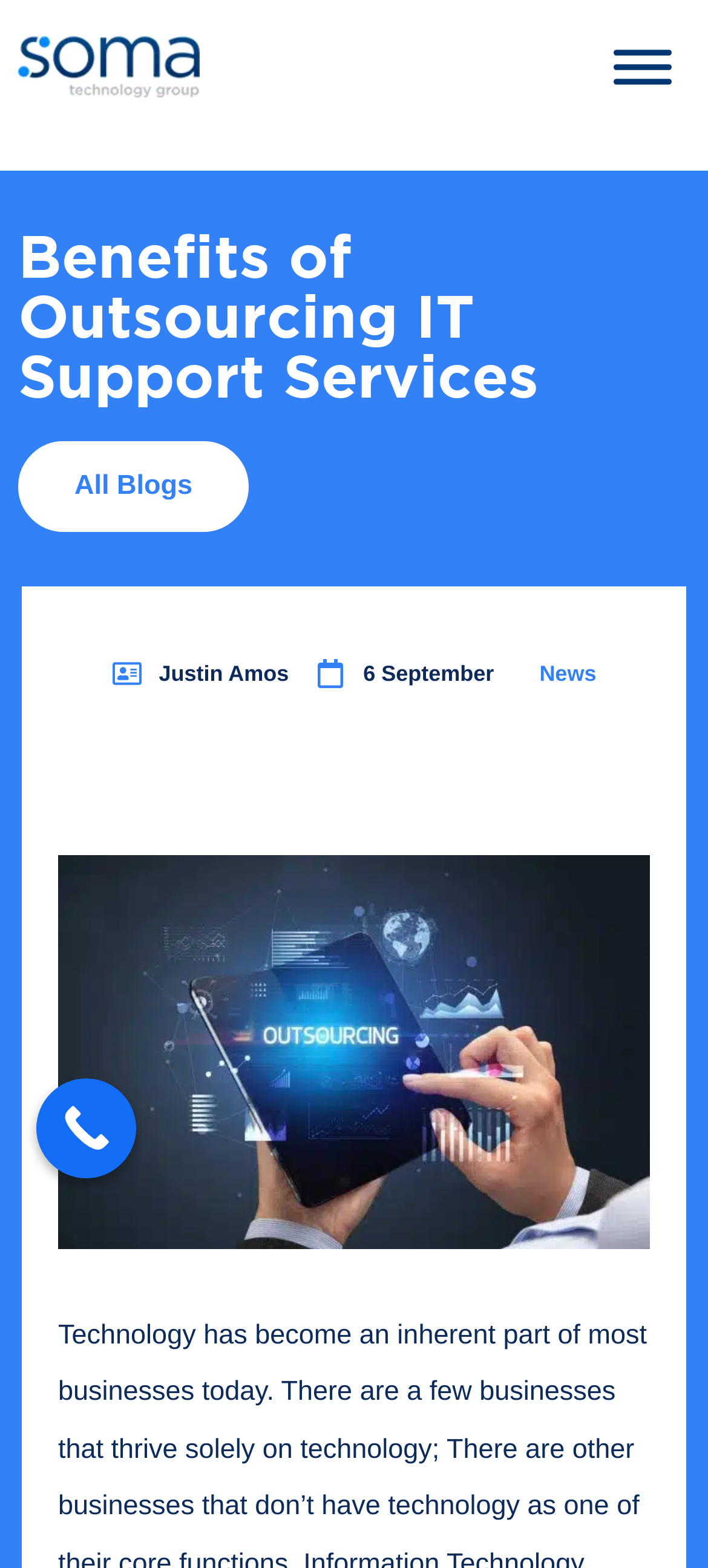Answer in one word or a short phrase: 
What is the topic of the article?

Outsourcing IT Support